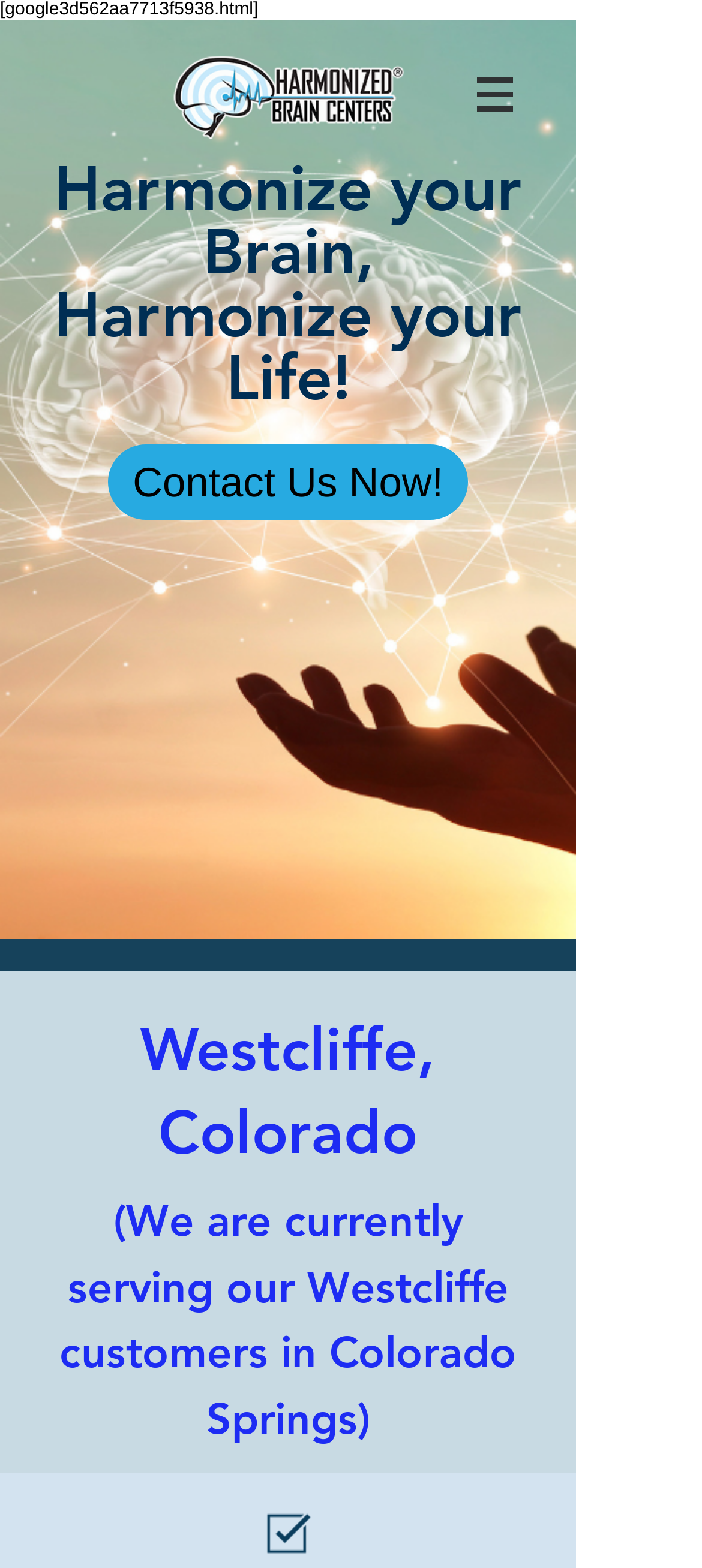Identify the title of the webpage and provide its text content.

Harmonize your Brain,
Harmonize your Life!